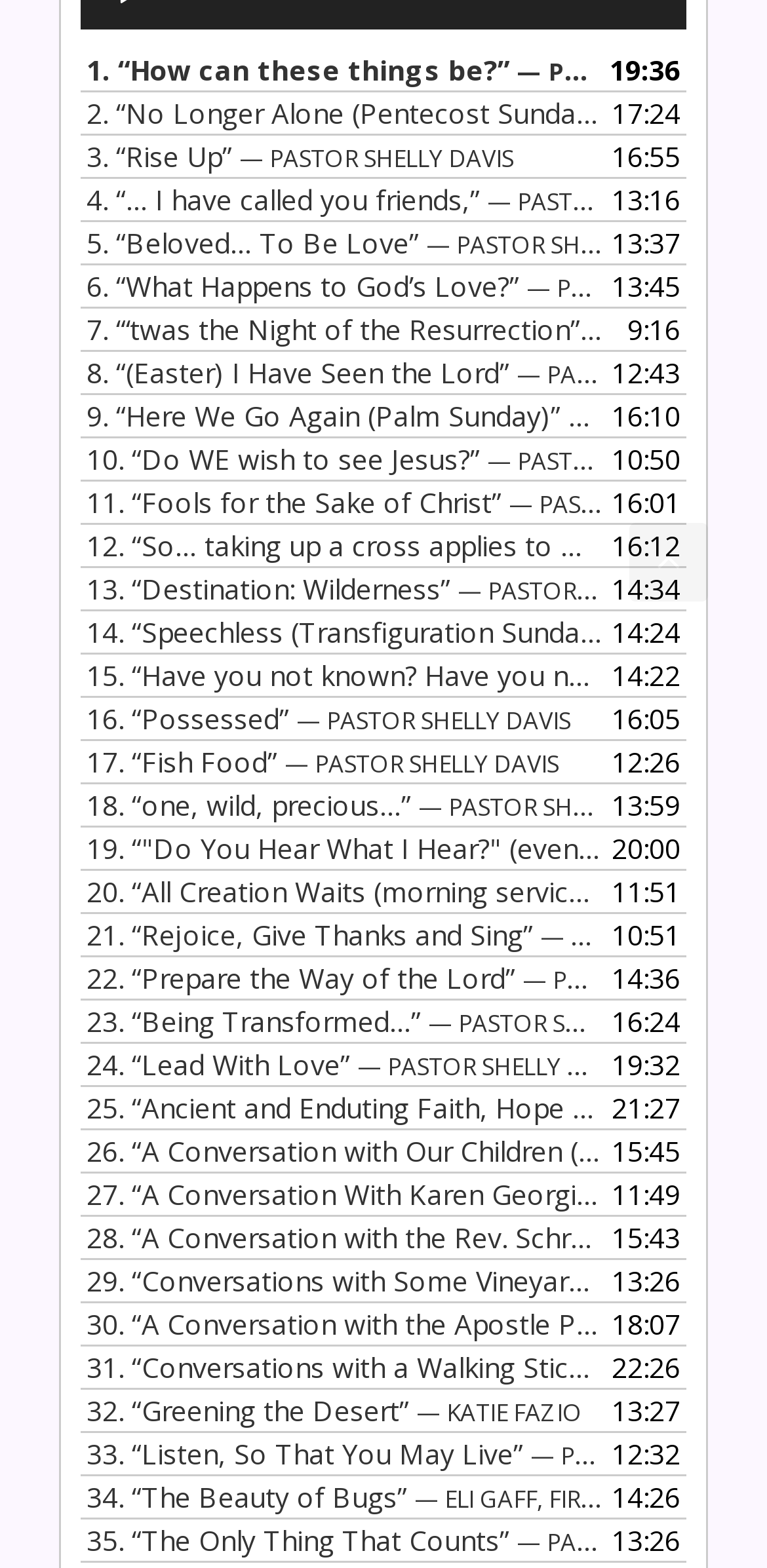Please determine the bounding box coordinates of the element to click in order to execute the following instruction: "Click on the first sermon by Pastor Shelly Davis". The coordinates should be four float numbers between 0 and 1, specified as [left, top, right, bottom].

[0.113, 0.032, 0.785, 0.058]